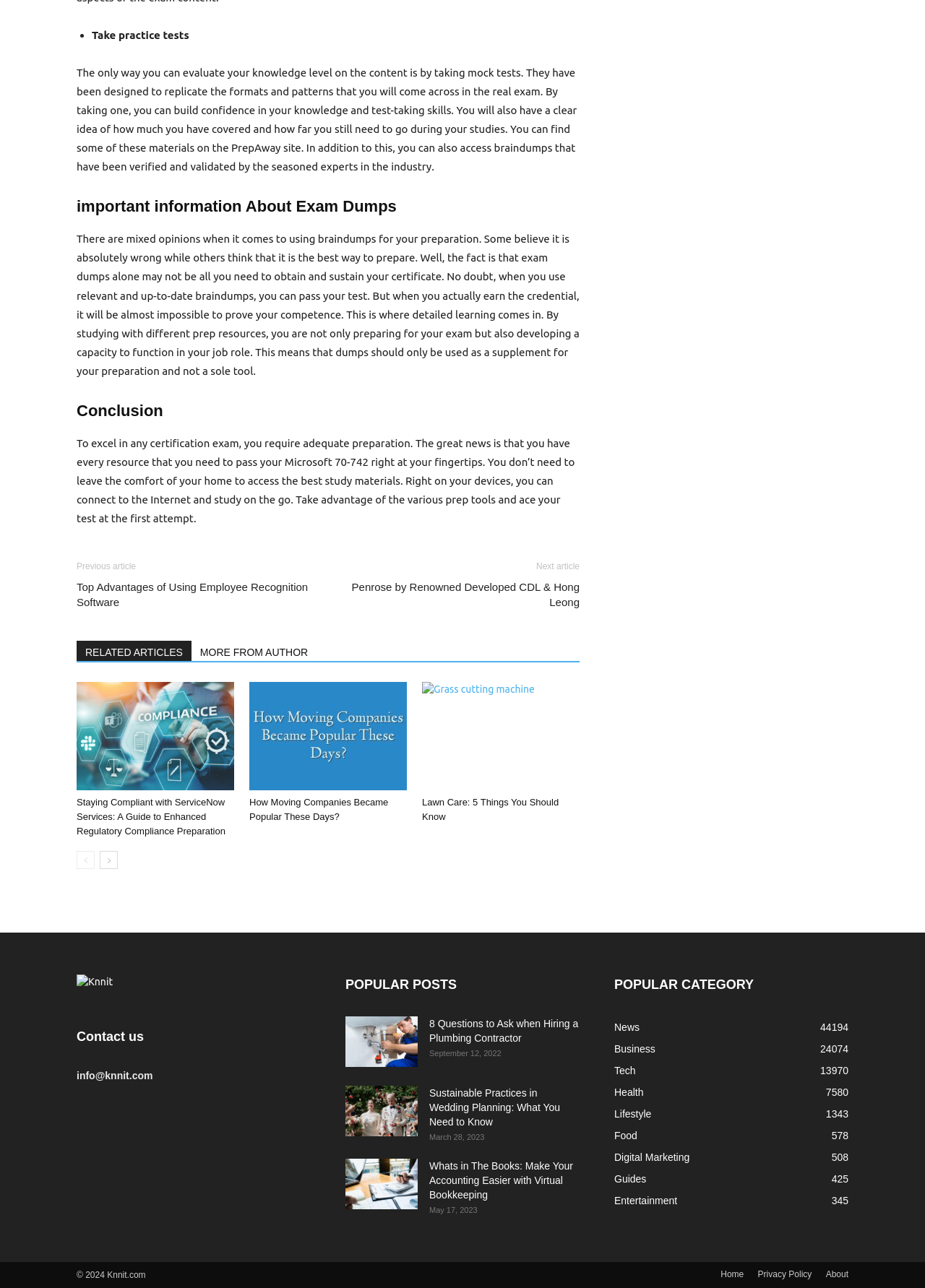Please find the bounding box coordinates for the clickable element needed to perform this instruction: "Click on 'Take practice tests'".

[0.099, 0.022, 0.204, 0.032]